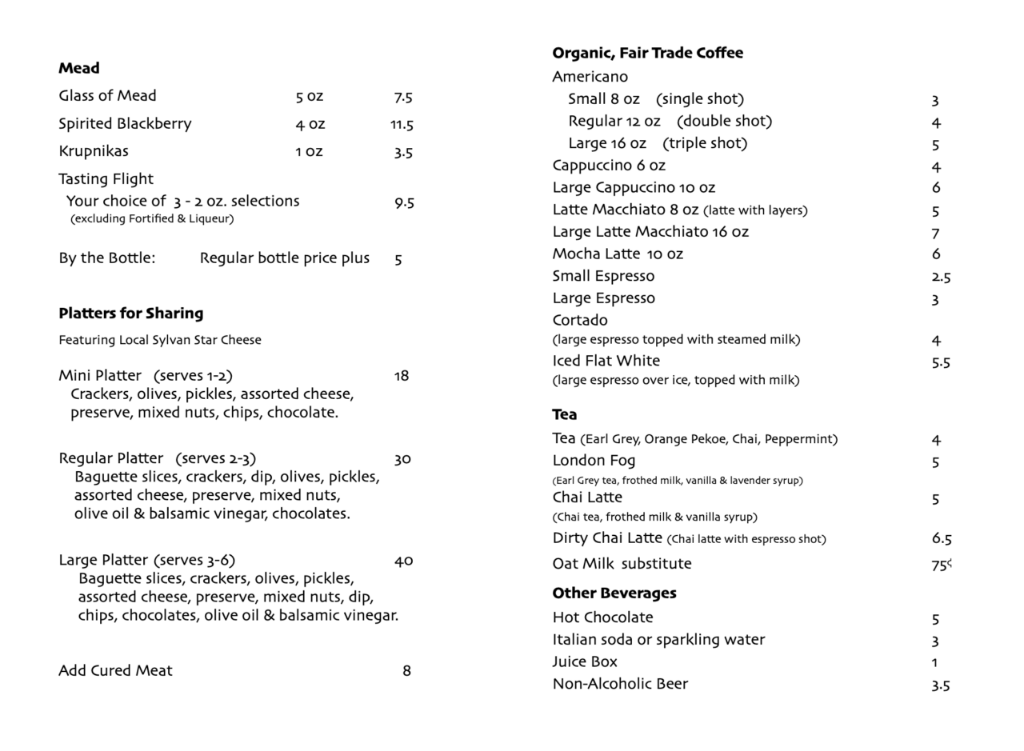What is included in the platters for sharing?
From the image, respond with a single word or phrase.

Crackers, olives, and assorted cheeses